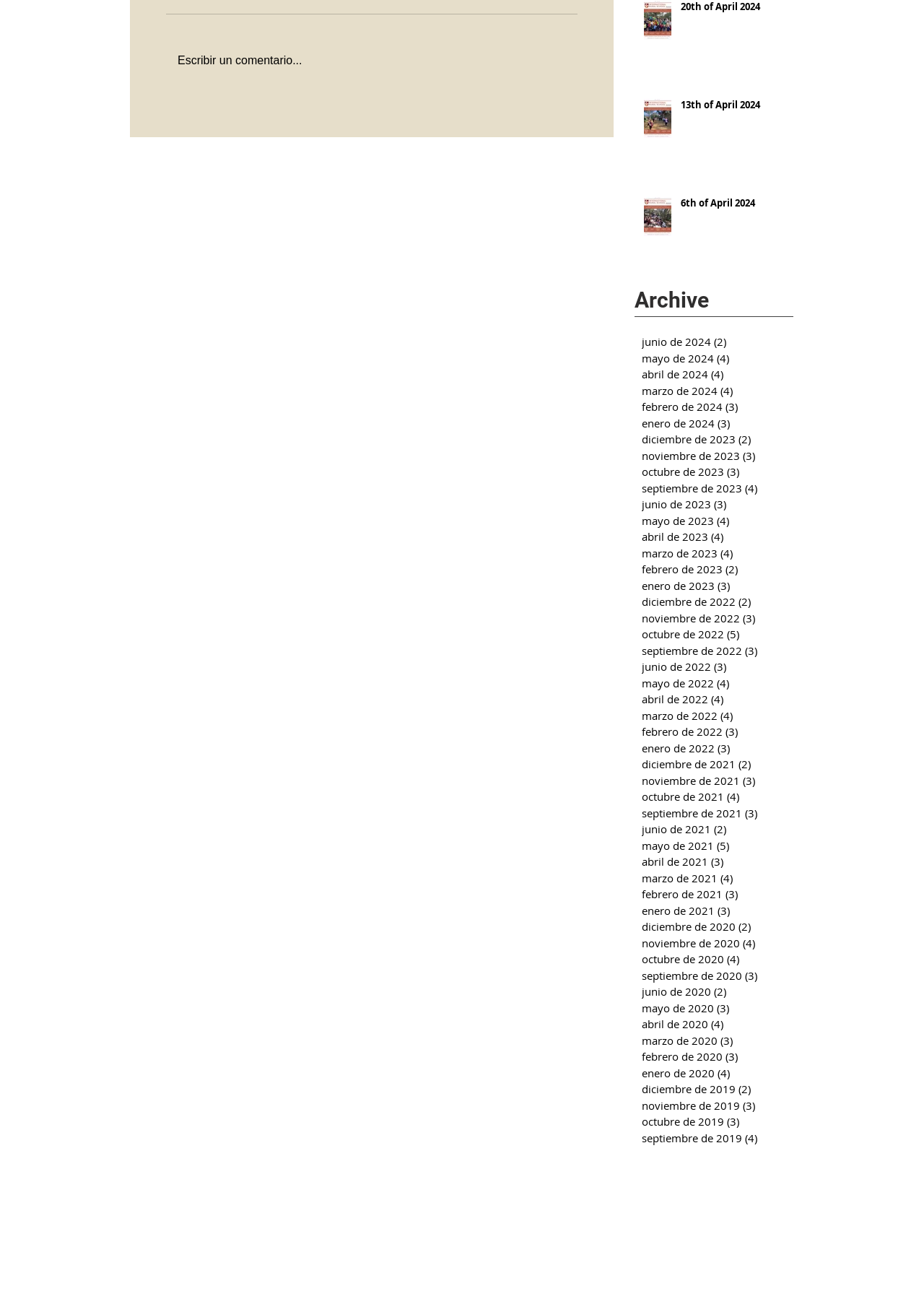How many entries are there in April 2024?
Use the screenshot to answer the question with a single word or phrase.

4 entradas